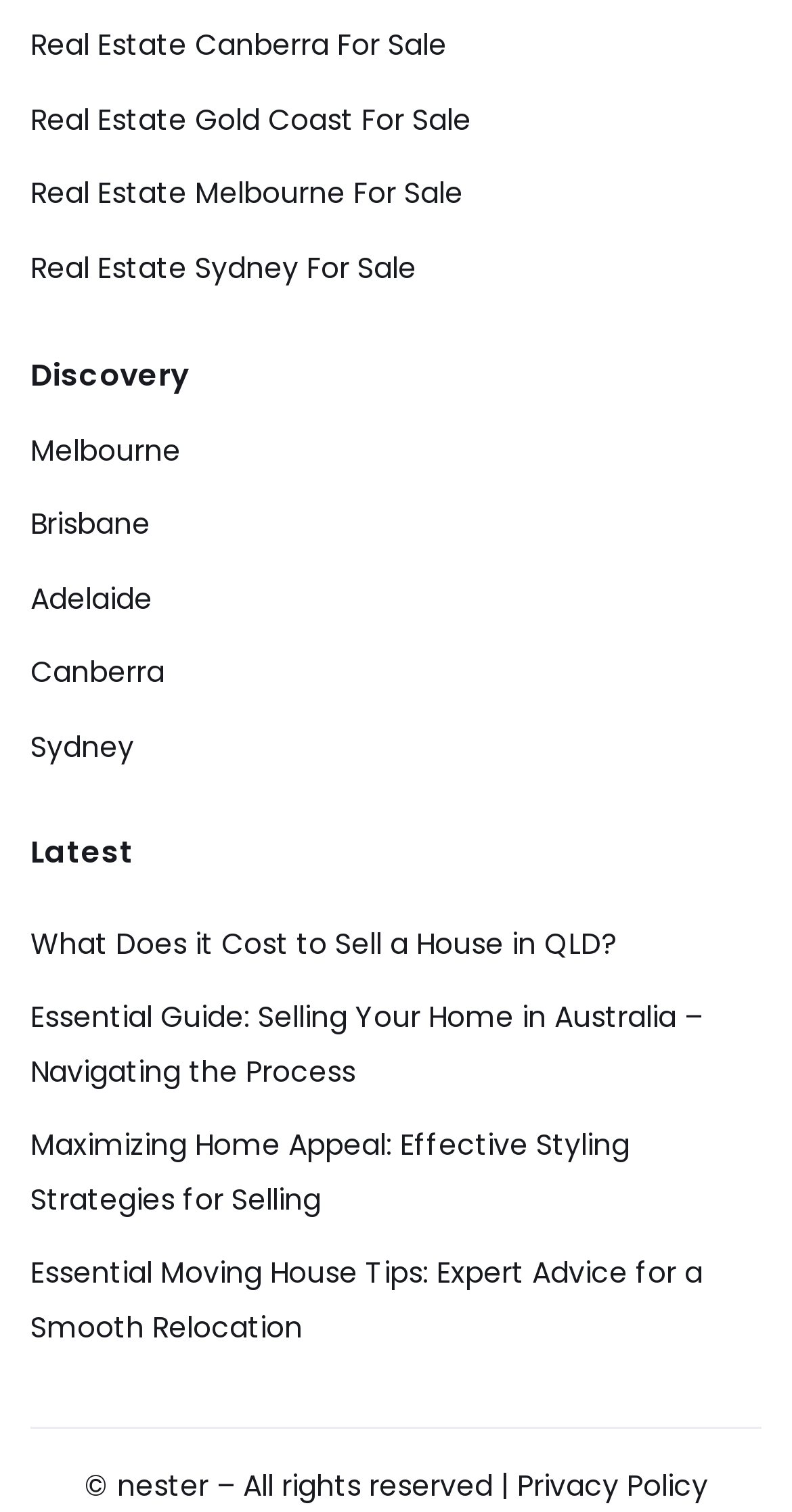Locate the bounding box coordinates of the element that should be clicked to fulfill the instruction: "Learn about maximizing home appeal for selling".

[0.038, 0.744, 0.795, 0.807]